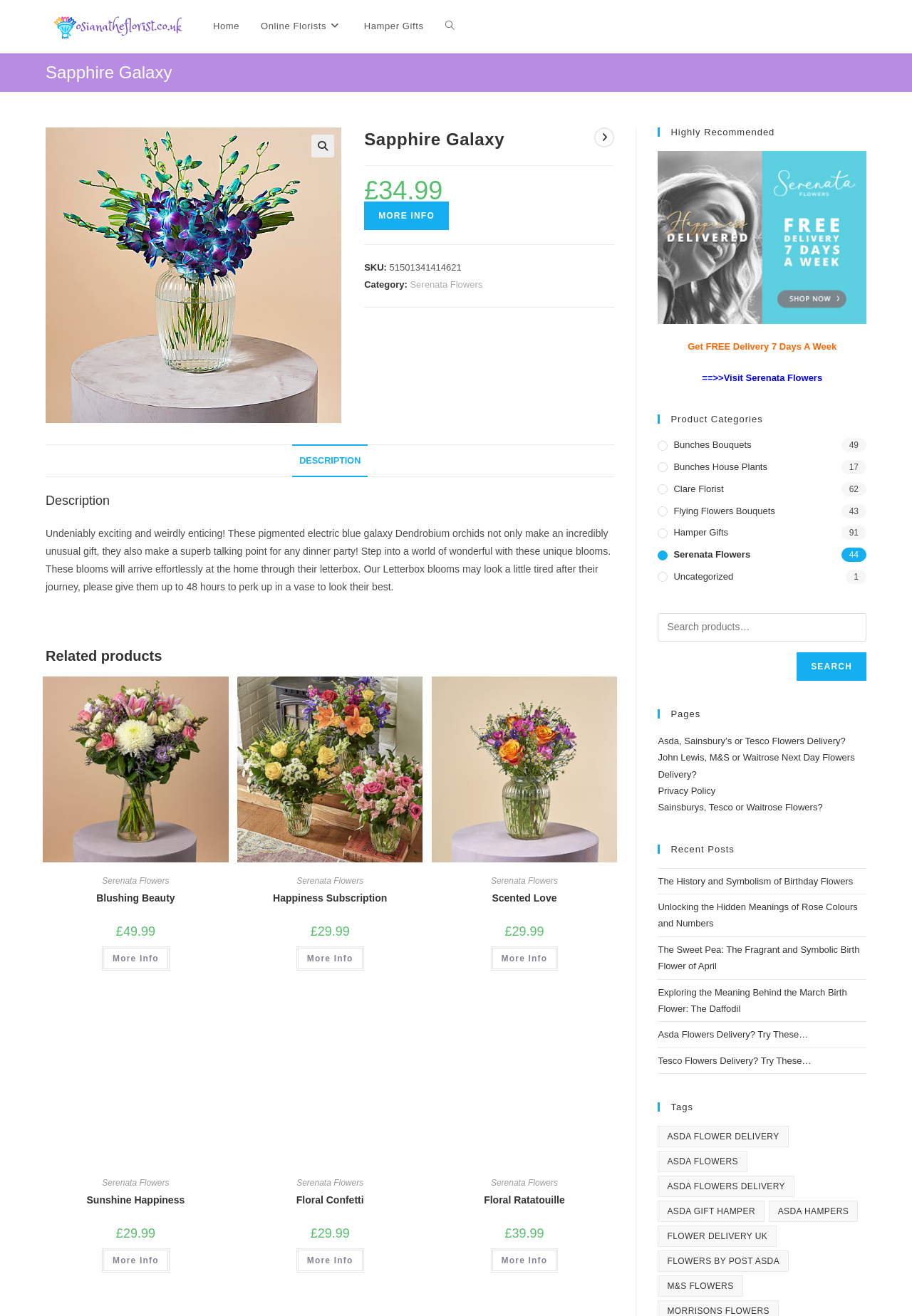Please find the bounding box for the UI component described as follows: "Bunches House Plants".

[0.721, 0.35, 0.95, 0.361]